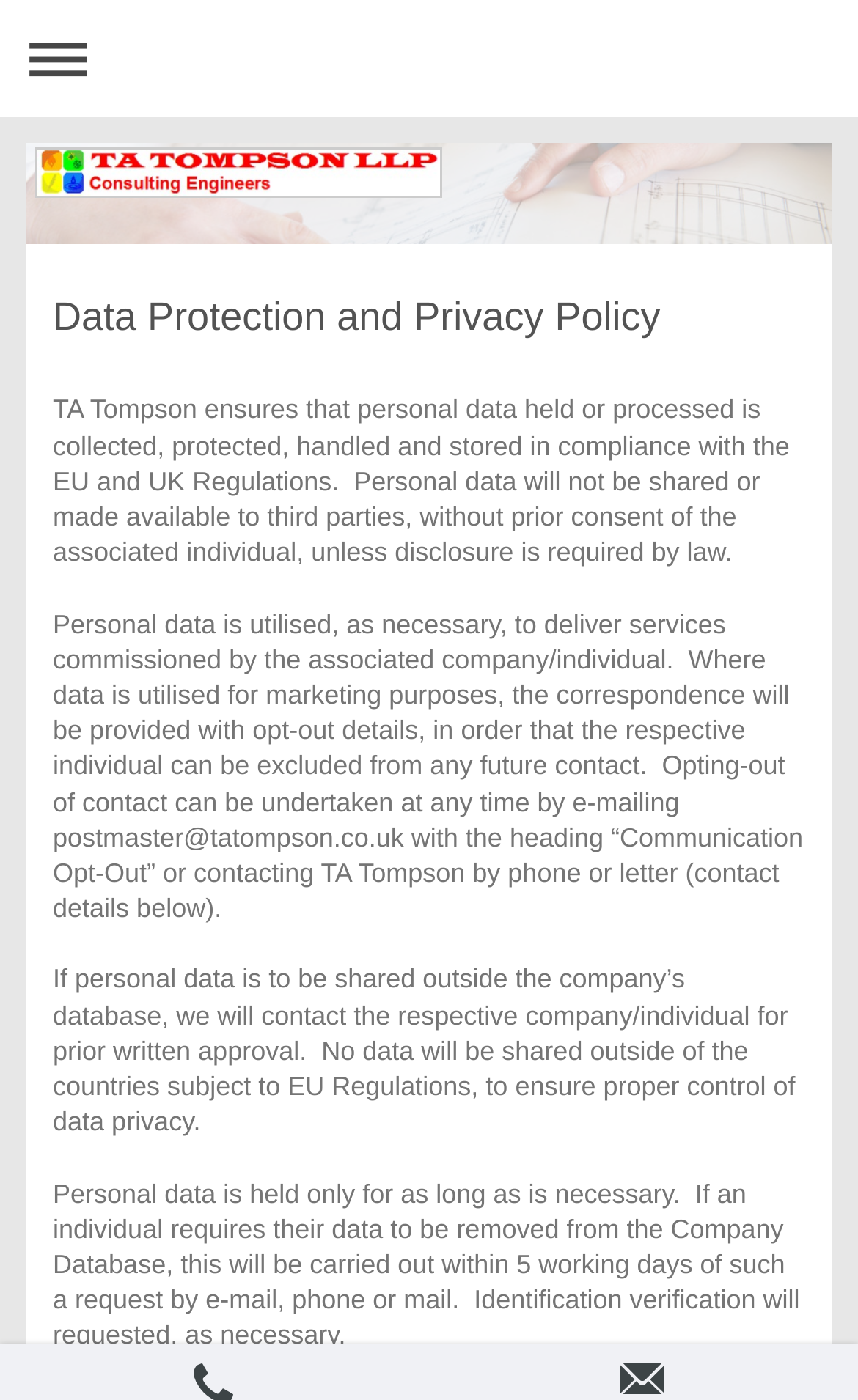Can personal data be shared outside the EU?
Could you answer the question with a detailed and thorough explanation?

The webpage states that no data will be shared outside of the countries subject to EU Regulations, to ensure proper control of data privacy. This implies that personal data will not be shared outside the EU.